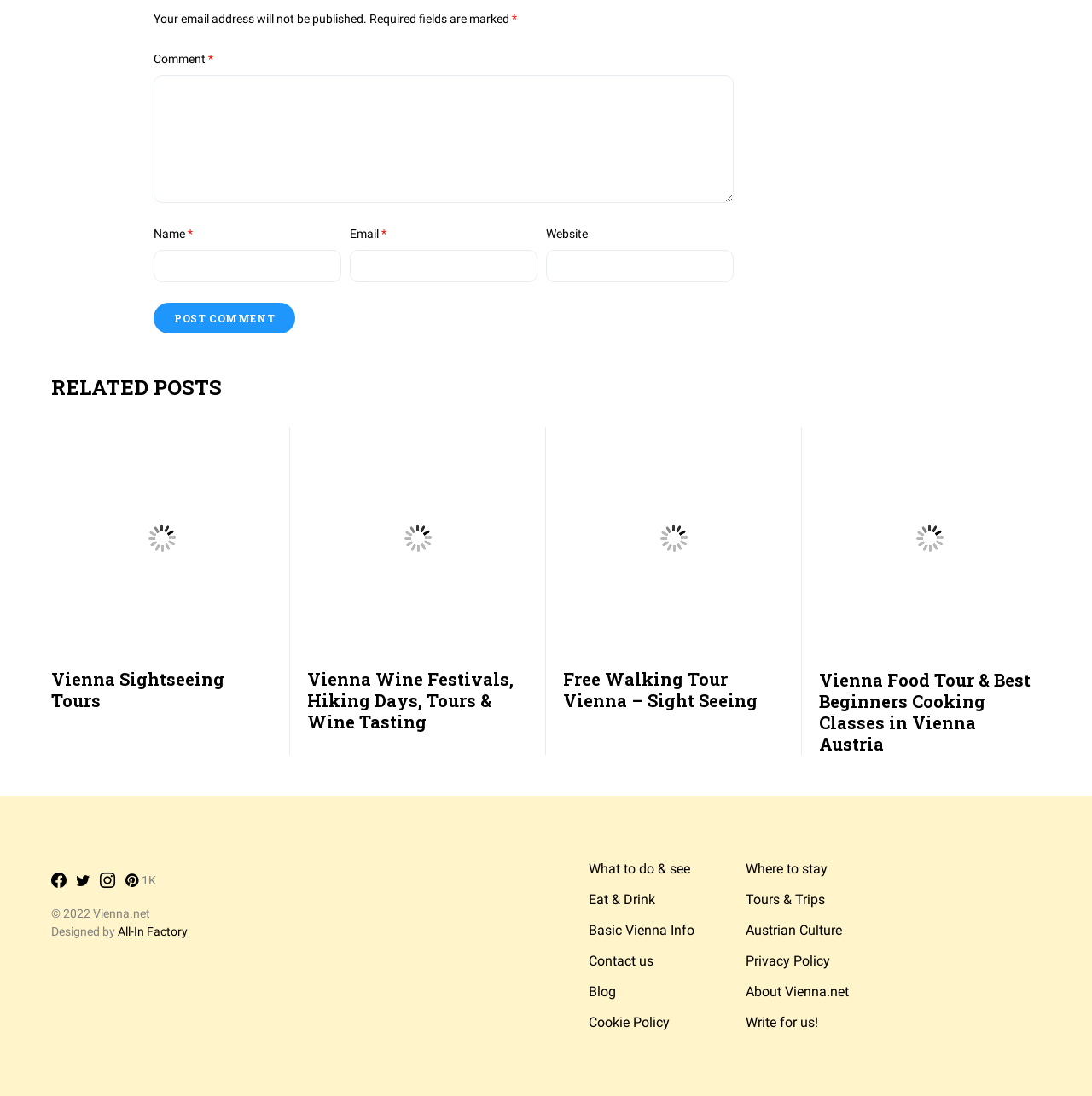Kindly respond to the following question with a single word or a brief phrase: 
How many social media links are there?

4